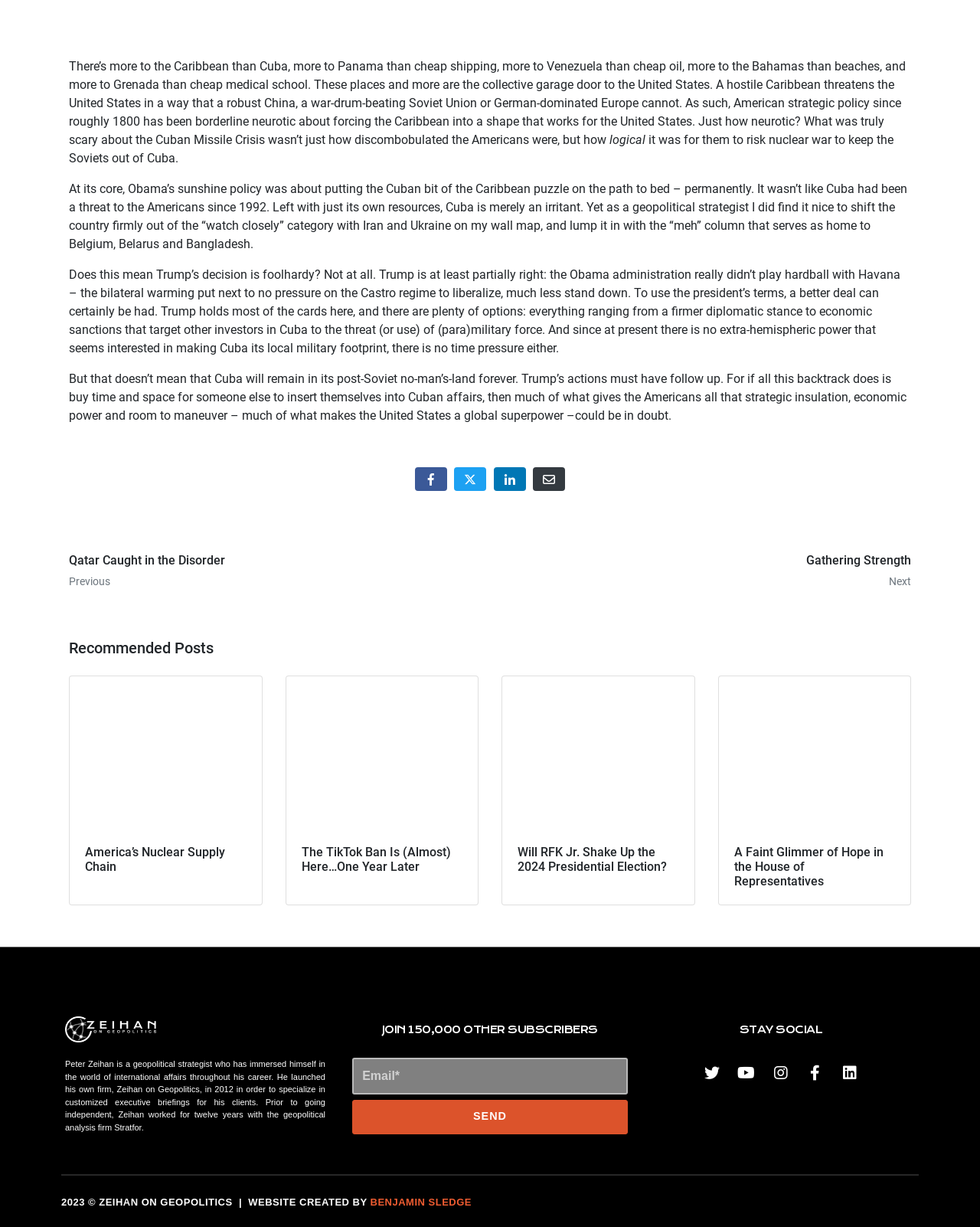Provide a one-word or short-phrase response to the question:
What social media platforms is the author on?

Twitter, Youtube, Instagram, Facebook, Linkedin